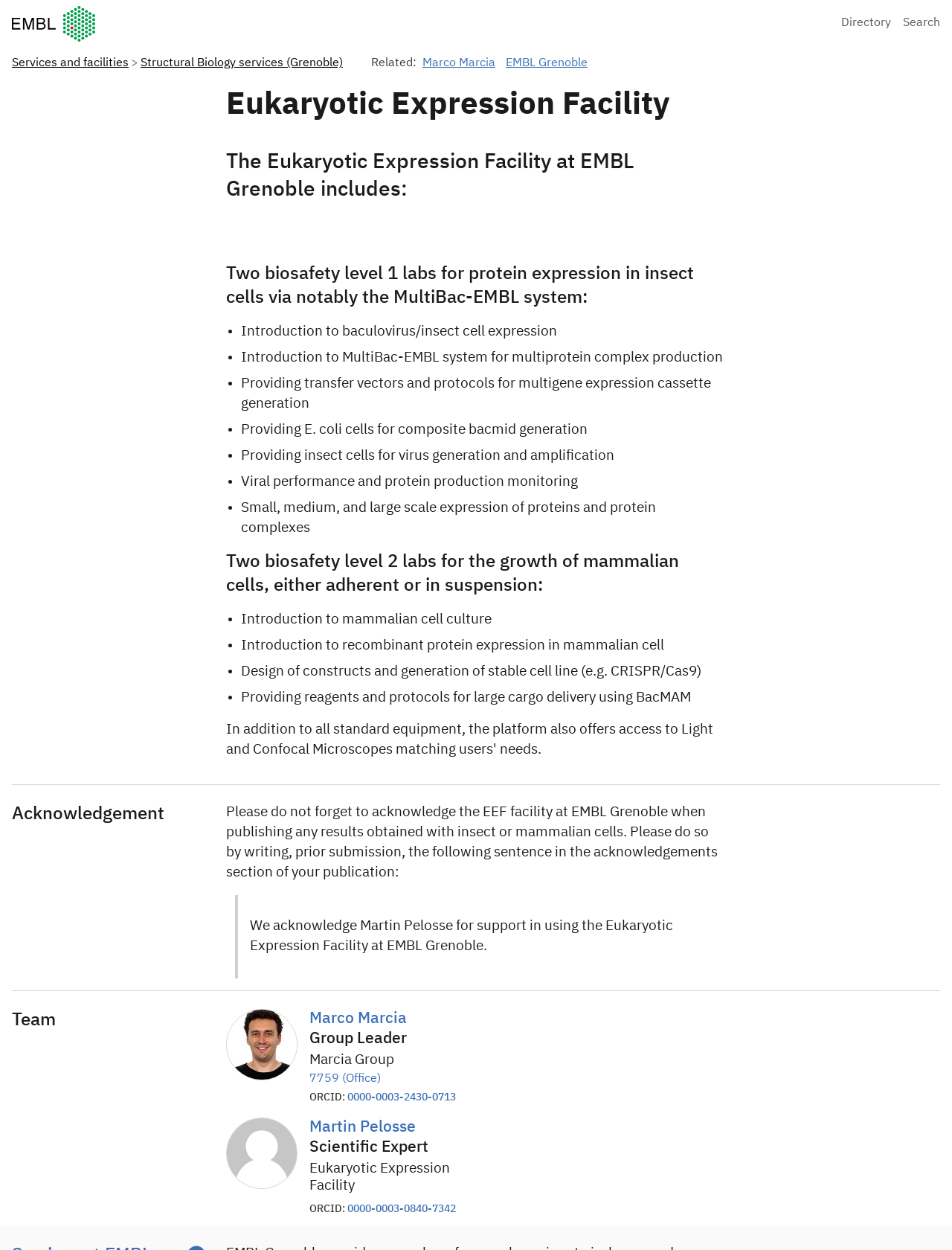Please identify the bounding box coordinates of the area I need to click to accomplish the following instruction: "search for something".

None